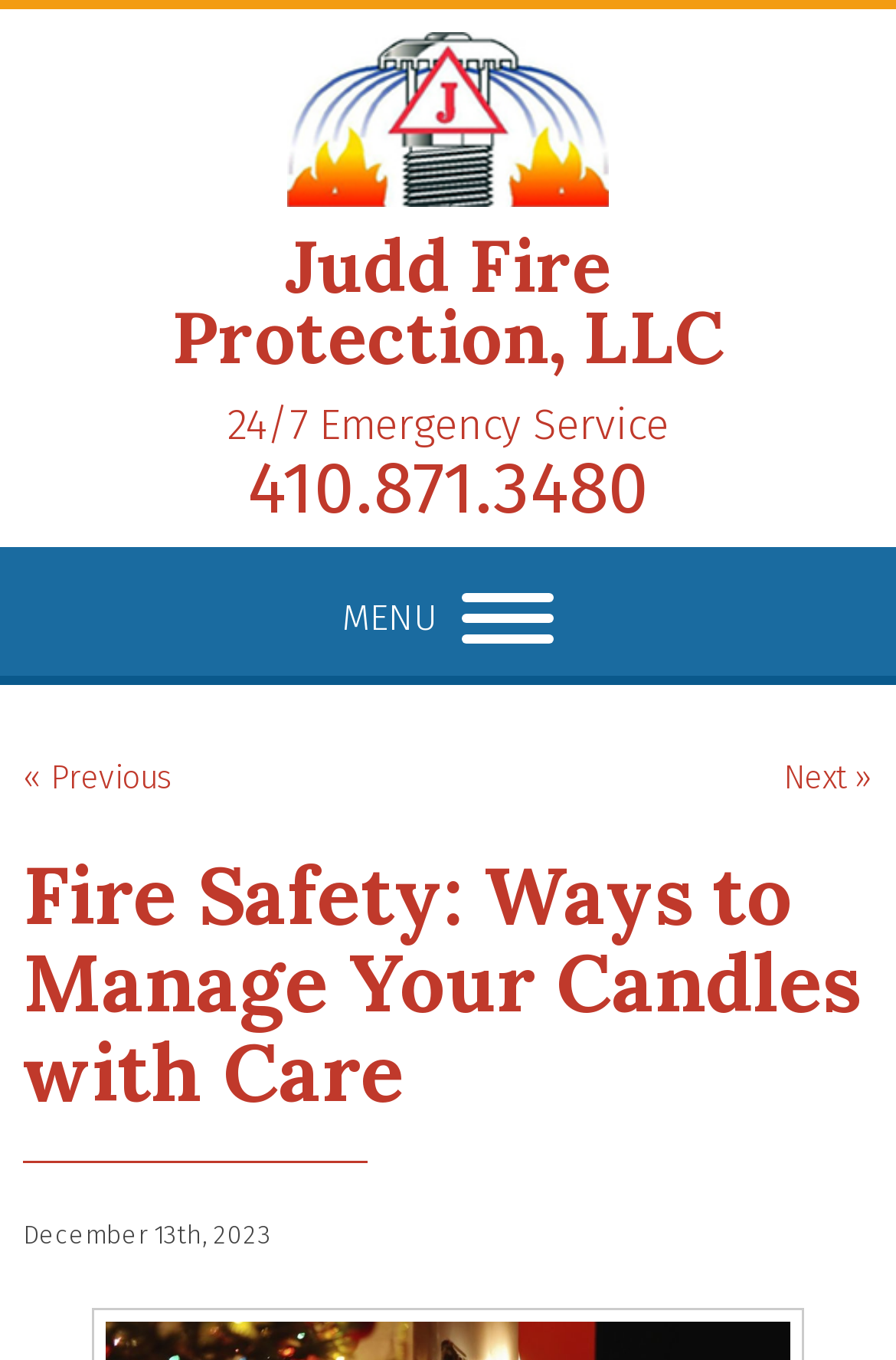Give a detailed account of the webpage.

The webpage is about fire safety and candle usage. At the top left, there is a link to "Judd Fire Protection Judd Fire Protection, LLC" accompanied by an image with the same name. Below this, there is a static text "24/7 Emergency Service" and a link to a phone number "410.871.3480". 

To the right of these elements, there is a menu section with the label "MENU". Within this menu, there are links to navigate to previous and next pages, labeled as "« Previous" and "Next »" respectively. 

Below the menu section, there is a main heading "Fire Safety: Ways to Manage Your Candles with Care" that spans across the entire width of the page. At the very bottom left, there is a static text indicating the date "December 13th, 2023".